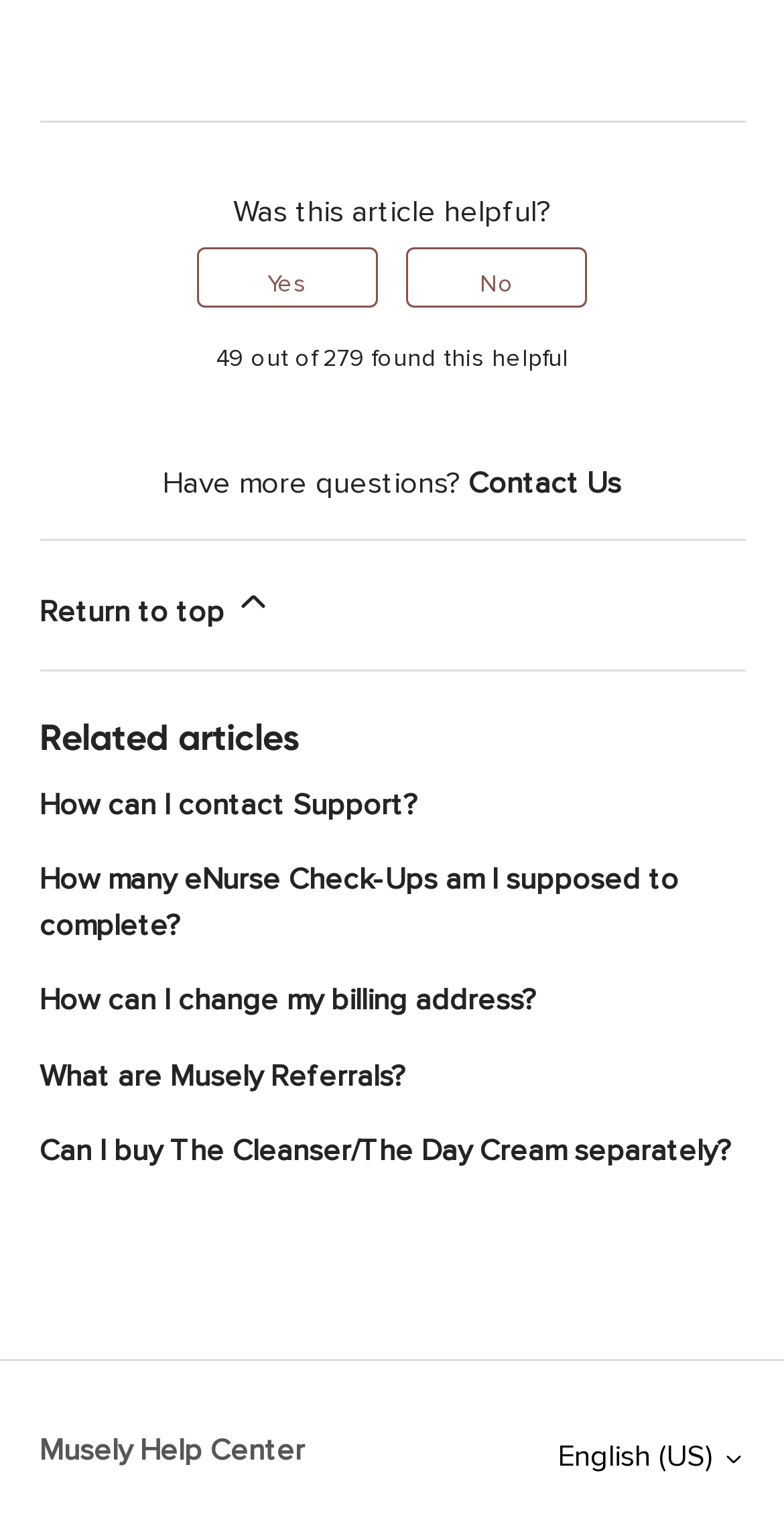Determine the bounding box for the HTML element described here: "English (US)". The coordinates should be given as [left, top, right, bottom] with each number being a float between 0 and 1.

[0.712, 0.935, 0.95, 0.96]